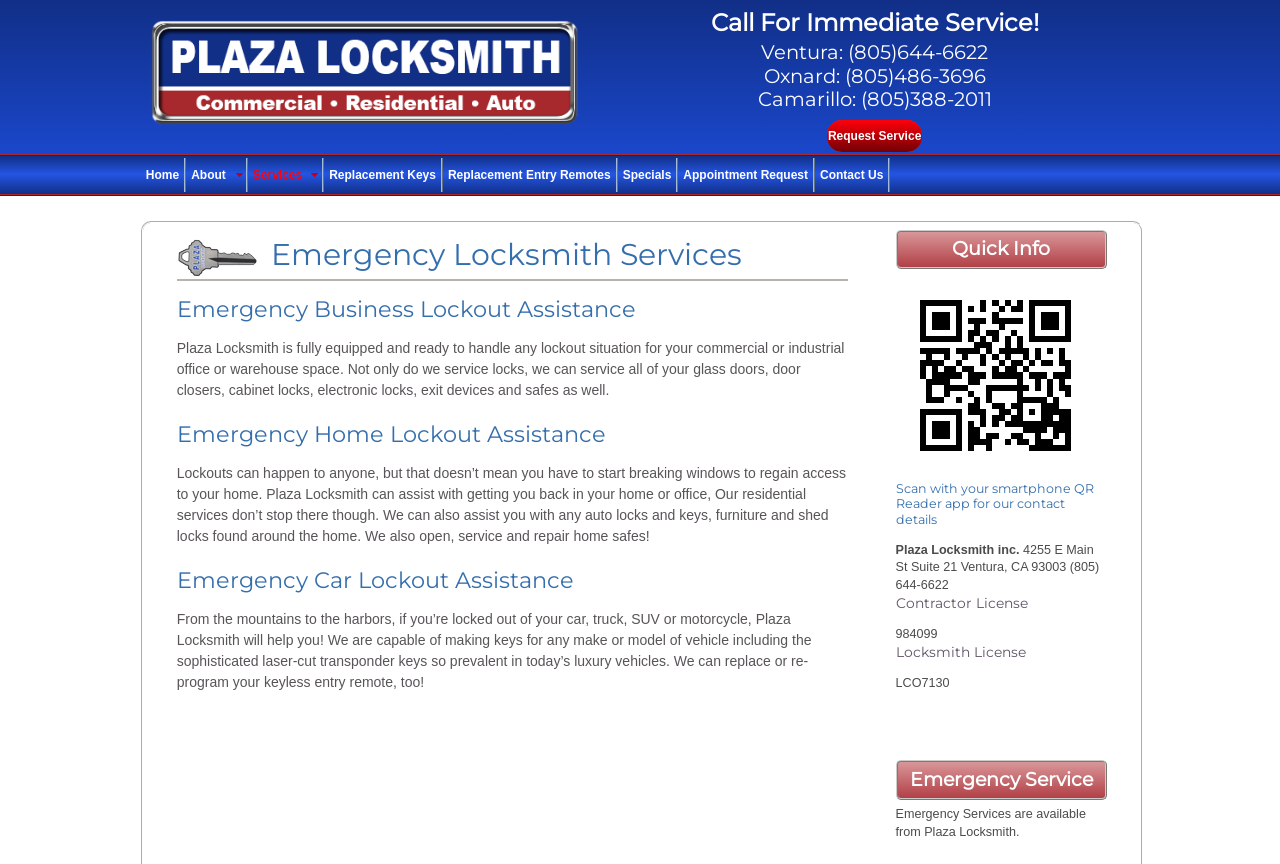Please determine the bounding box coordinates for the element that should be clicked to follow these instructions: "Click the 'About' link".

[0.145, 0.182, 0.194, 0.222]